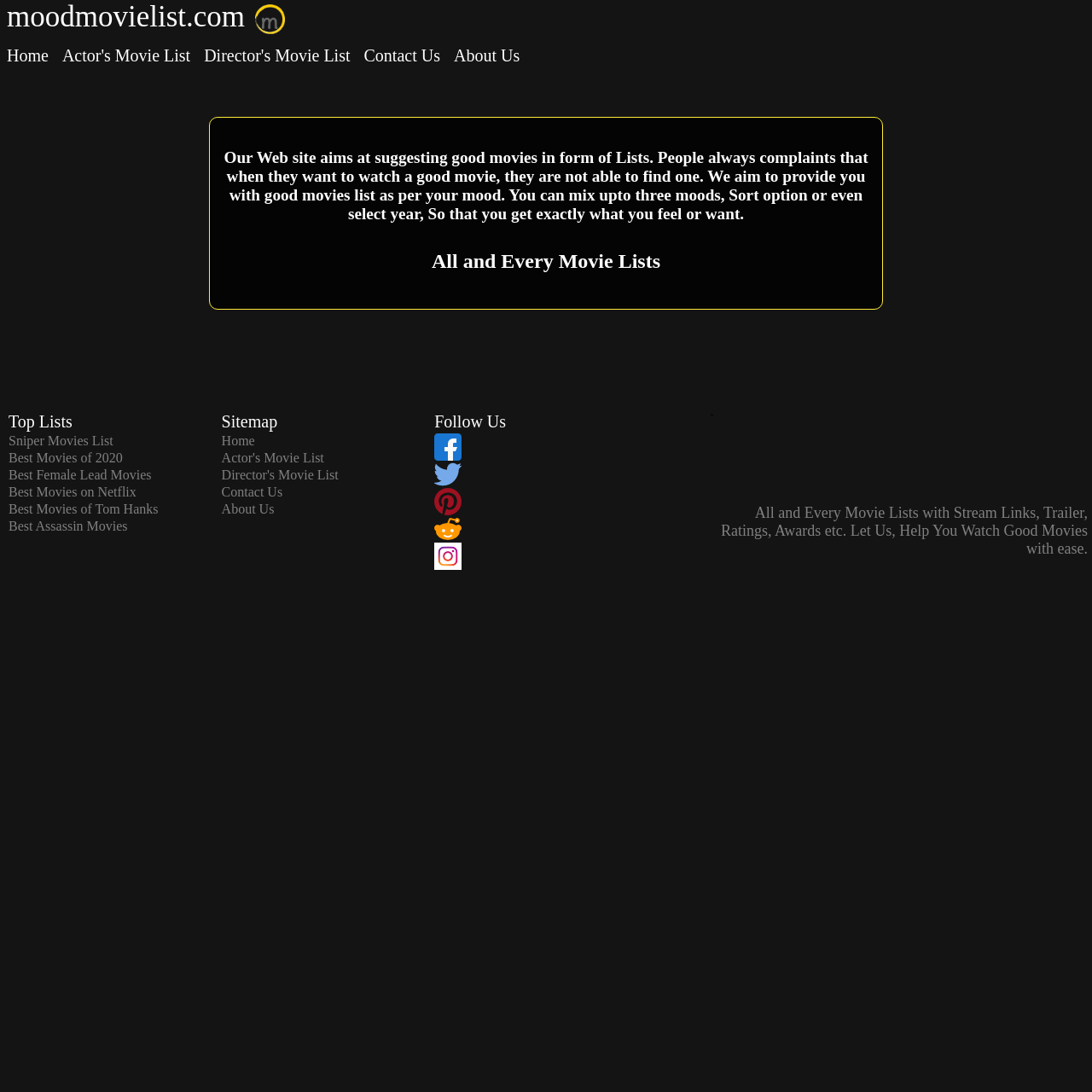Determine the bounding box coordinates for the clickable element required to fulfill the instruction: "read the About Us description". Provide the coordinates as four float numbers between 0 and 1, i.e., [left, top, right, bottom].

[0.2, 0.136, 0.8, 0.204]